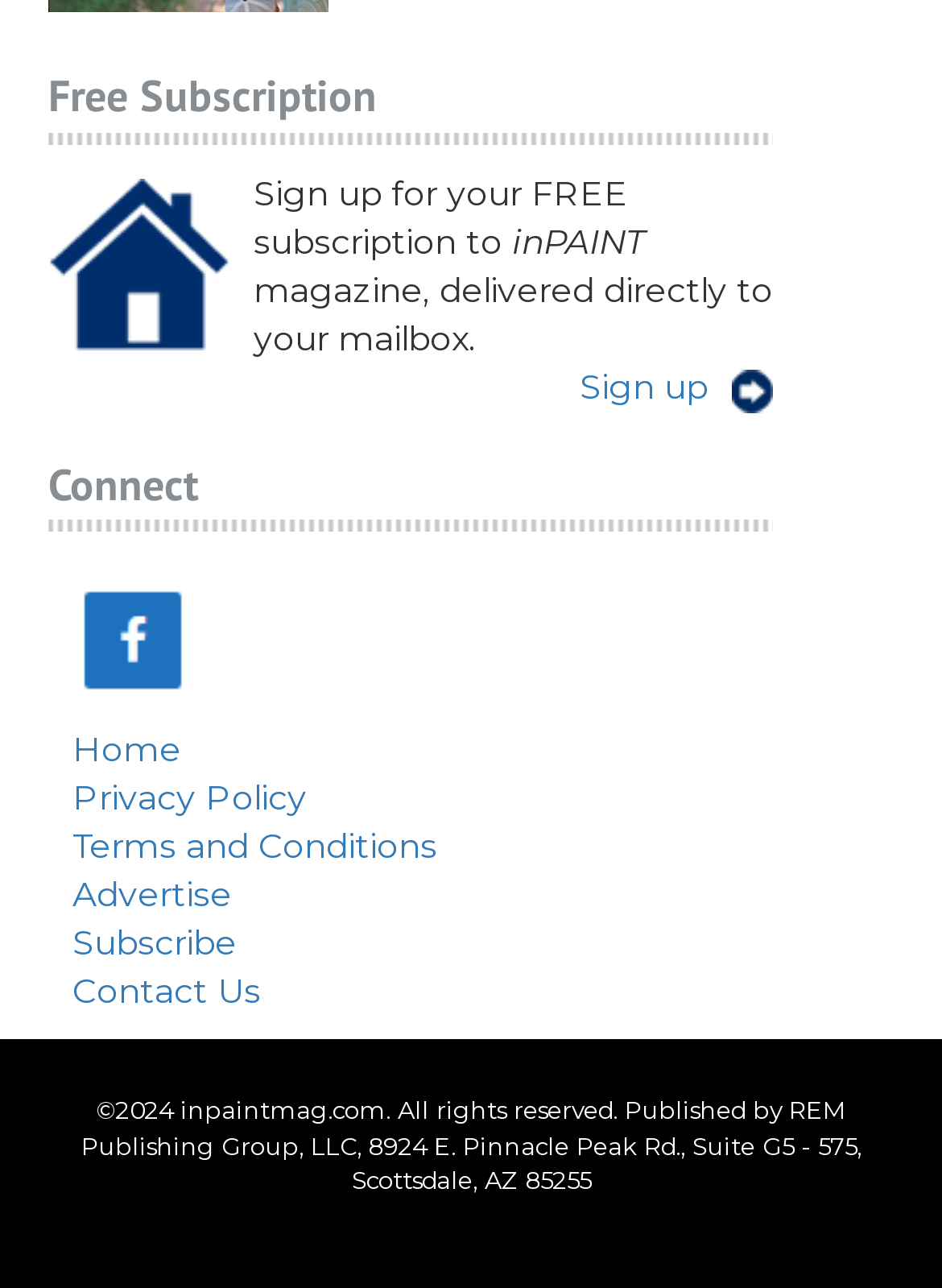Please identify the bounding box coordinates of the element I need to click to follow this instruction: "Visit the home page".

[0.077, 0.566, 0.192, 0.599]